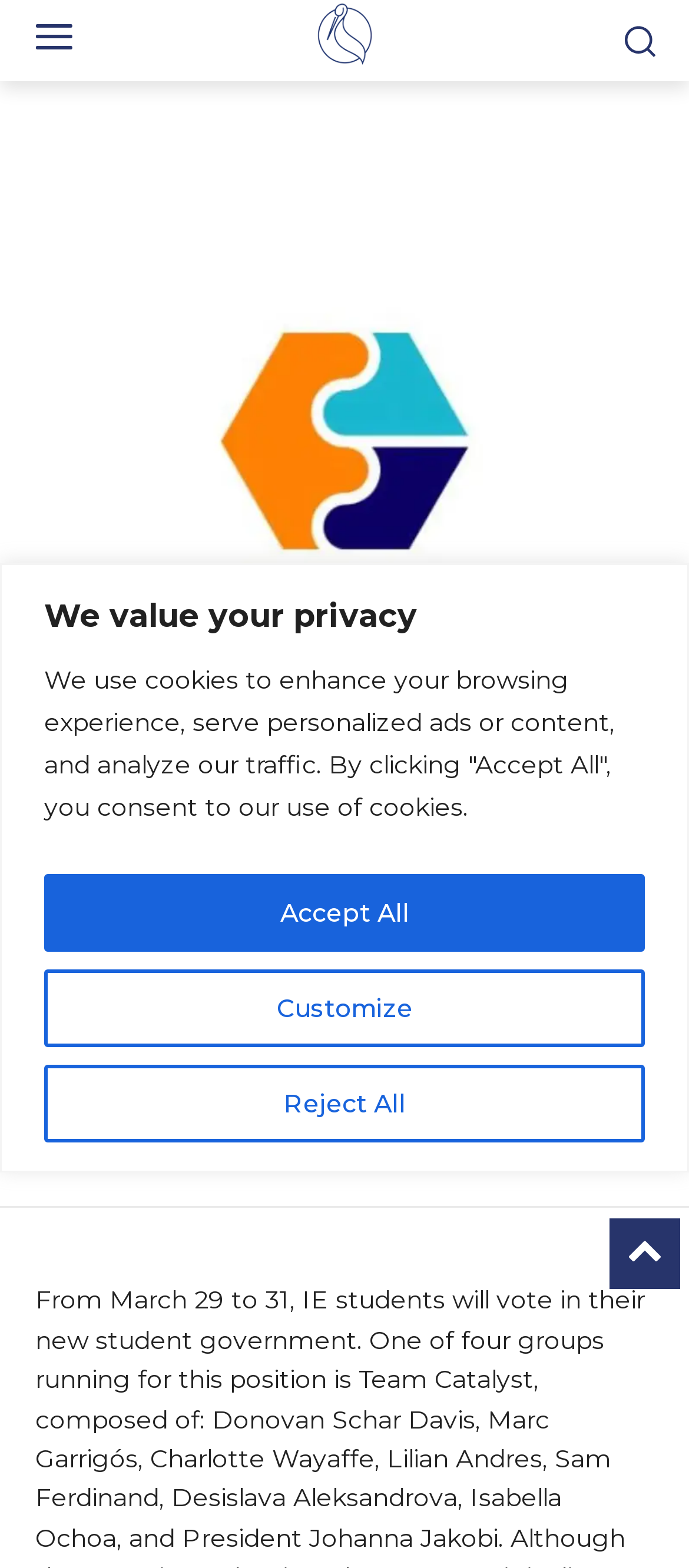Identify the bounding box coordinates for the UI element described as: "Terms of Service". The coordinates should be provided as four floats between 0 and 1: [left, top, right, bottom].

None